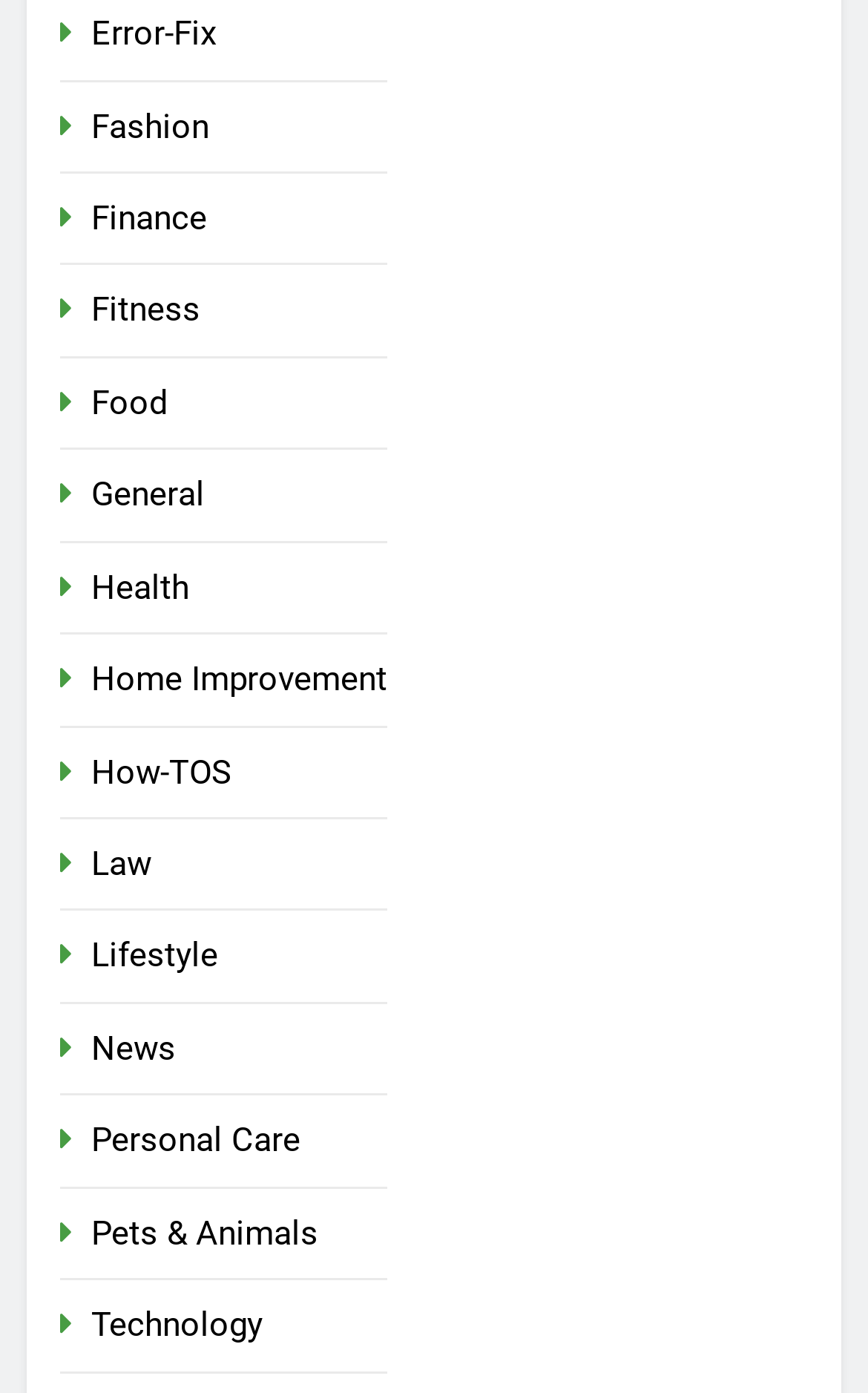Please mark the clickable region by giving the bounding box coordinates needed to complete this instruction: "explore Health topics".

[0.105, 0.407, 0.218, 0.436]